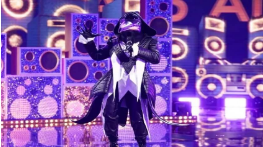Look at the image and answer the question in detail:
What is on the performance backdrop?

The performance backdrop is filled with large, brightly lit speakers and colorful patterns, which contribute to the dynamic stage atmosphere and create a lively setting for the performance.